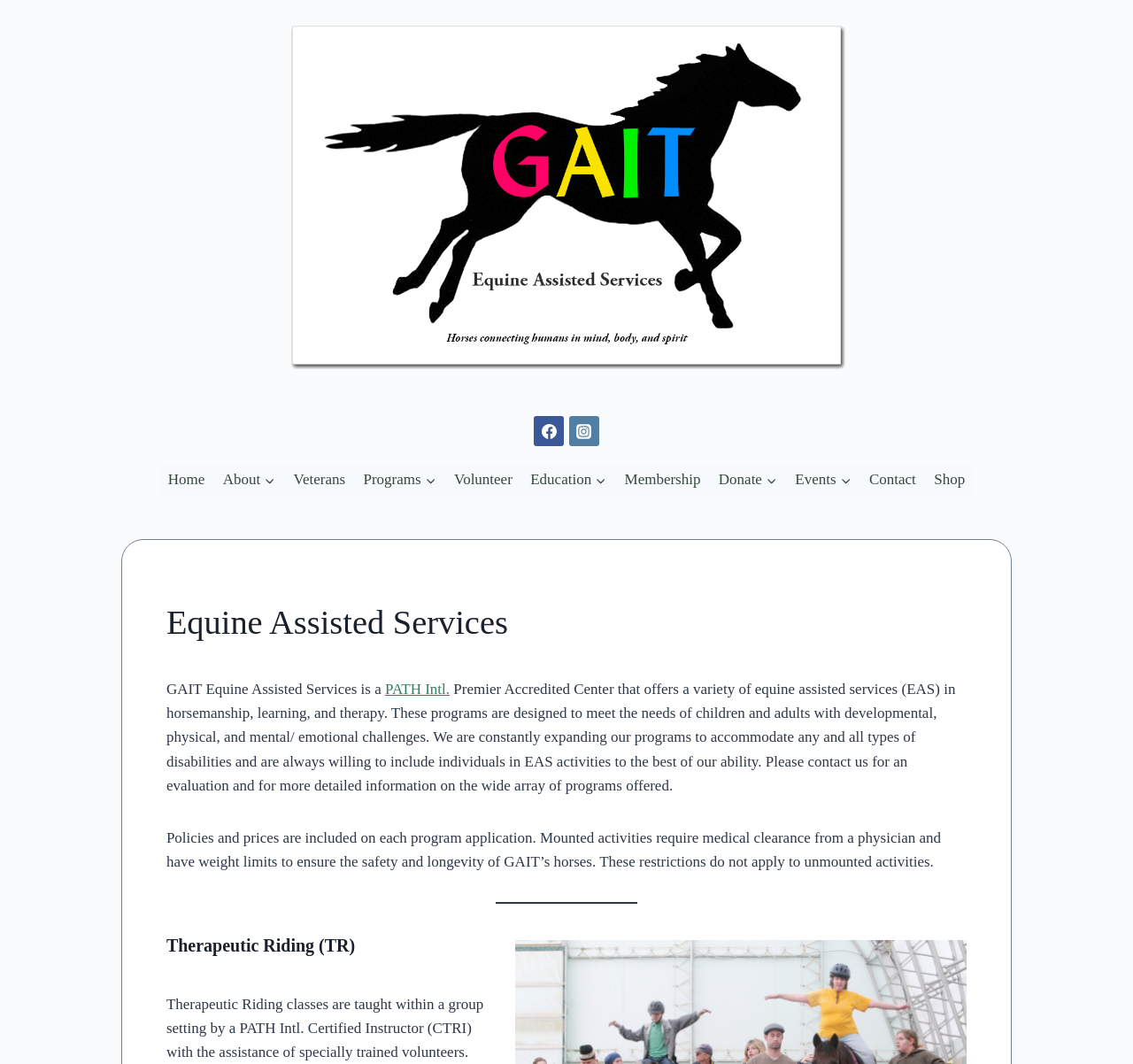Predict the bounding box coordinates for the UI element described as: "EventsExpand". The coordinates should be four float numbers between 0 and 1, presented as [left, top, right, bottom].

[0.694, 0.436, 0.759, 0.466]